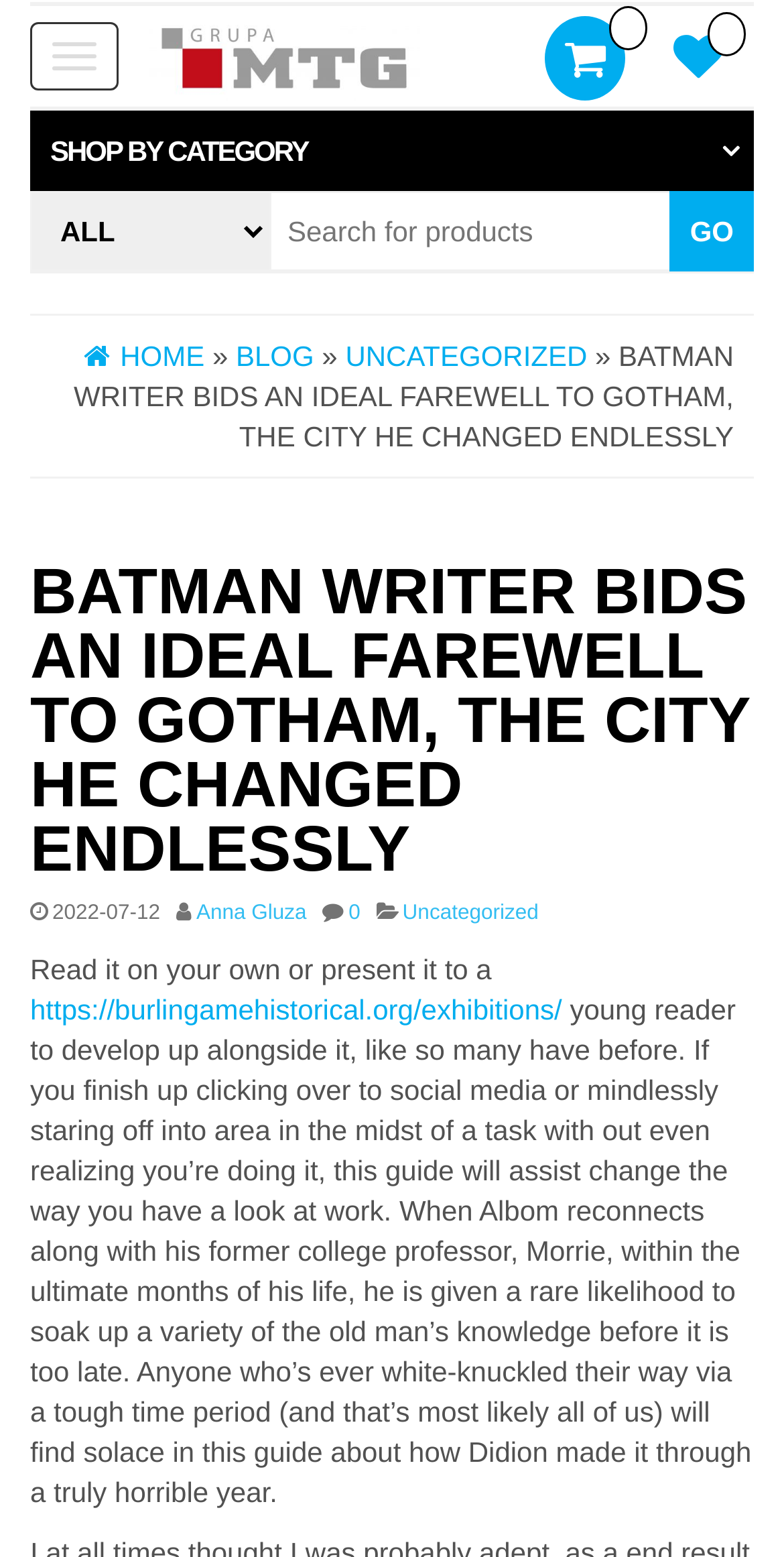Identify the bounding box coordinates for the UI element described as: "Shop by category". The coordinates should be provided as four floats between 0 and 1: [left, top, right, bottom].

[0.038, 0.071, 0.962, 0.123]